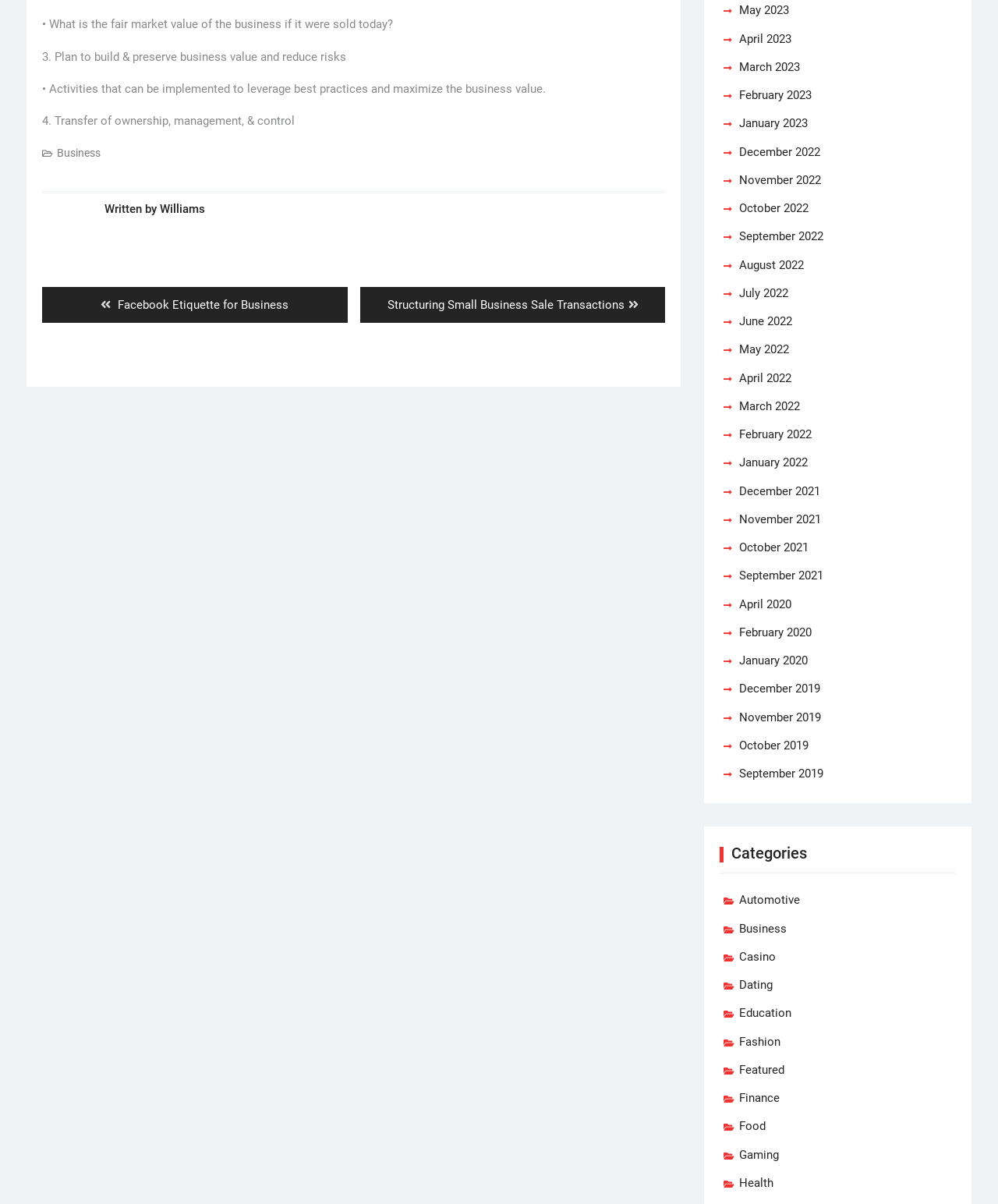Please respond in a single word or phrase: 
What is the topic of the post?

Business